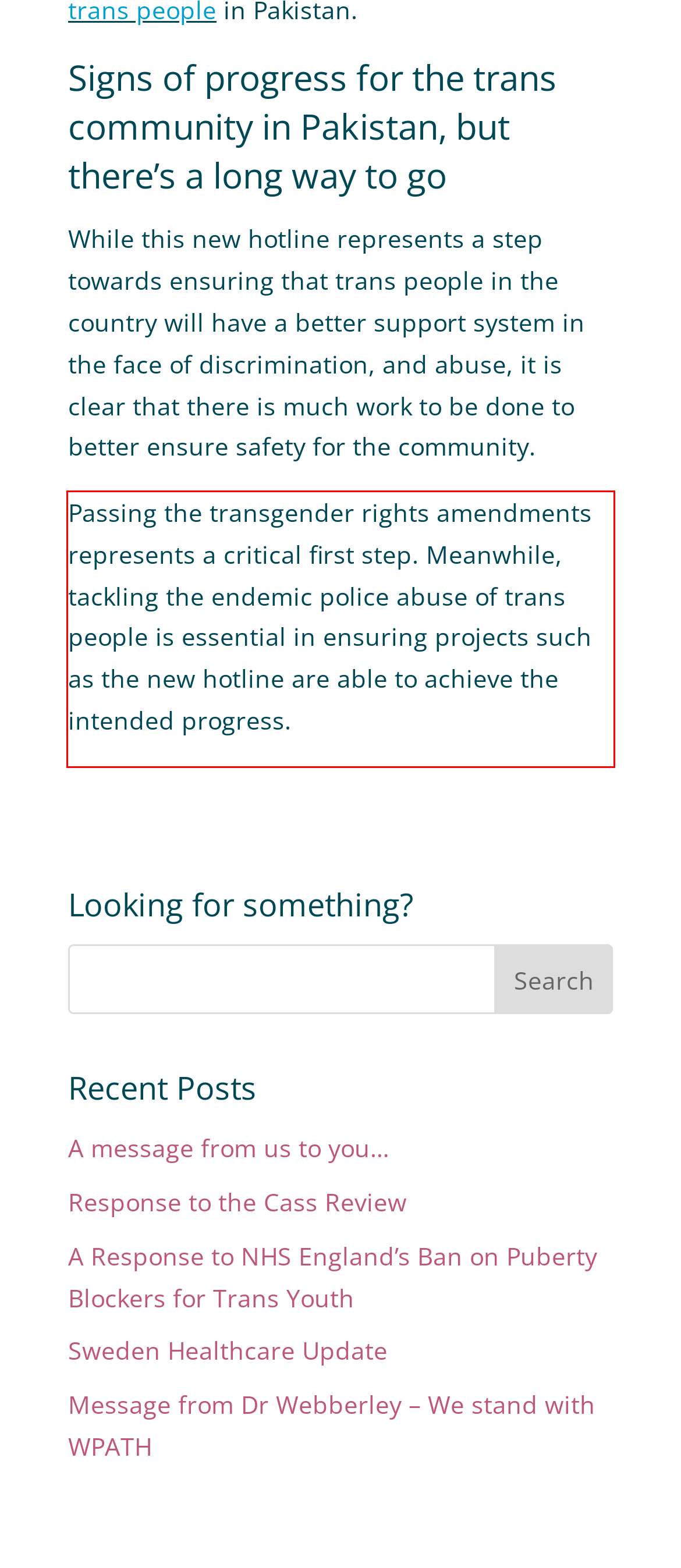You have a webpage screenshot with a red rectangle surrounding a UI element. Extract the text content from within this red bounding box.

Passing the transgender rights amendments represents a critical first step. Meanwhile, tackling the endemic police abuse of trans people is essential in ensuring projects such as the new hotline are able to achieve the intended progress.